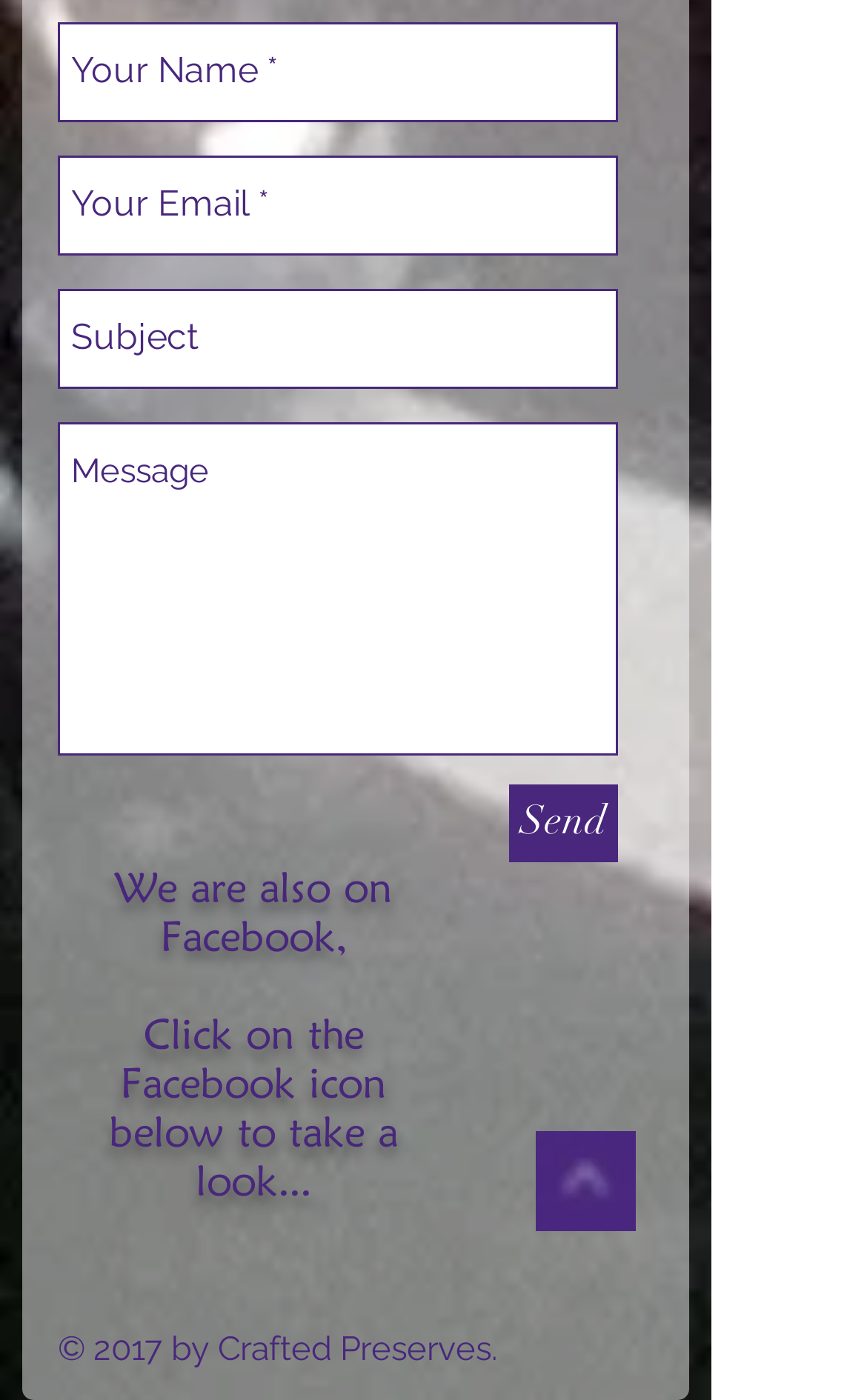Provide the bounding box coordinates of the HTML element this sentence describes: "aria-label="Subject" name="subject" placeholder="Subject"". The bounding box coordinates consist of four float numbers between 0 and 1, i.e., [left, top, right, bottom].

[0.067, 0.206, 0.713, 0.277]